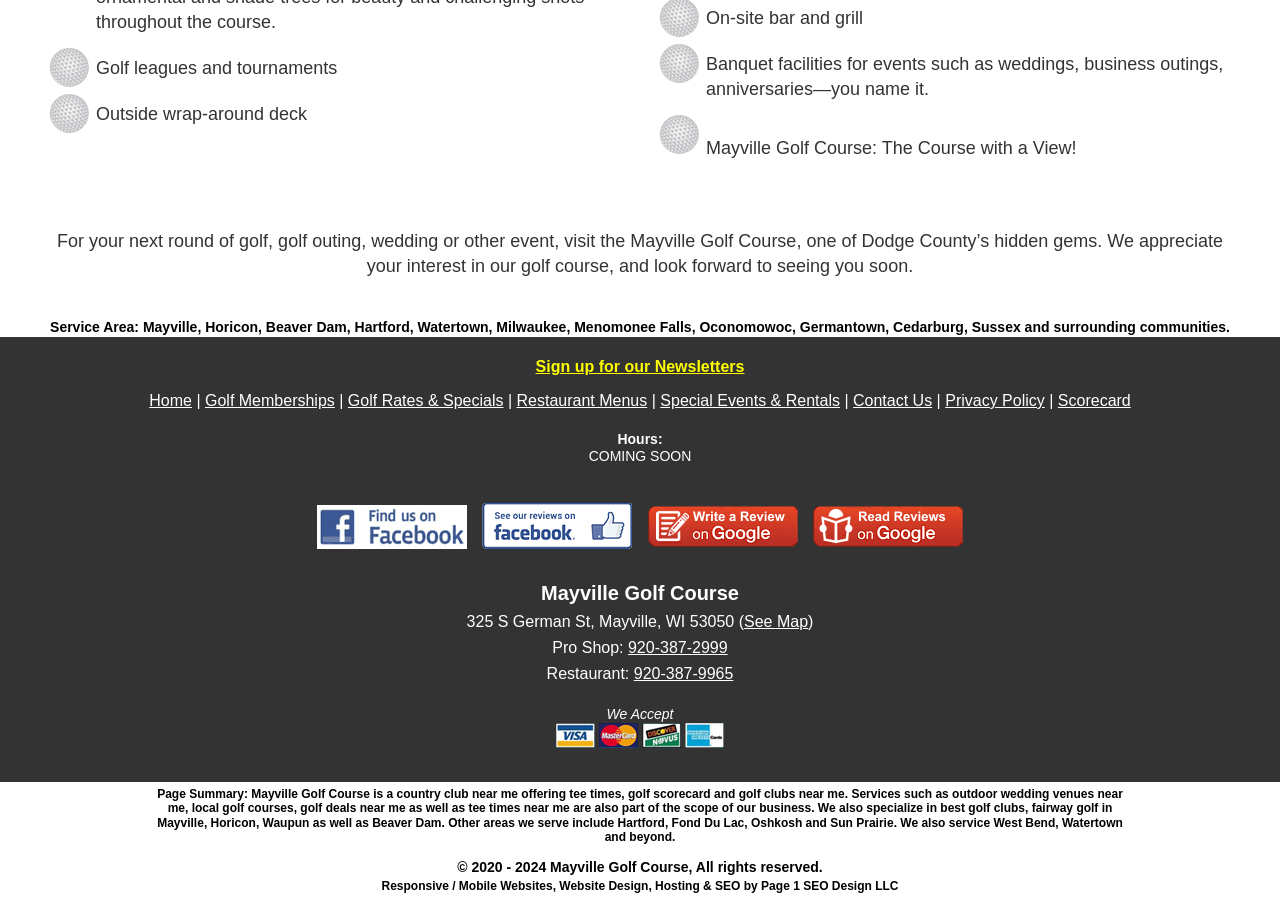Determine the bounding box coordinates of the area to click in order to meet this instruction: "Search for something".

None